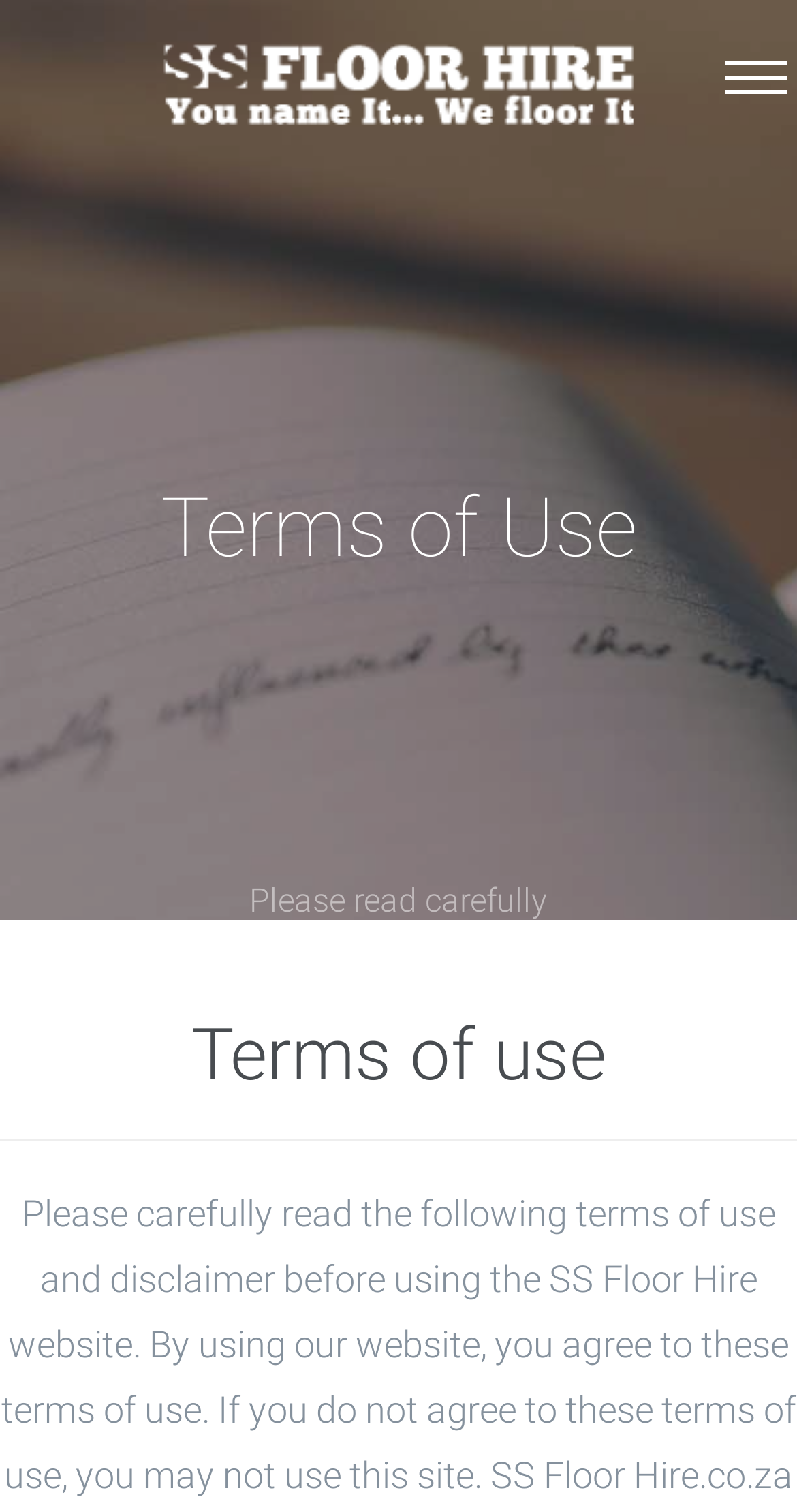Extract the bounding box coordinates for the described element: "Products". The coordinates should be represented as four float numbers between 0 and 1: [left, top, right, bottom].

[0.41, 0.15, 0.592, 0.178]